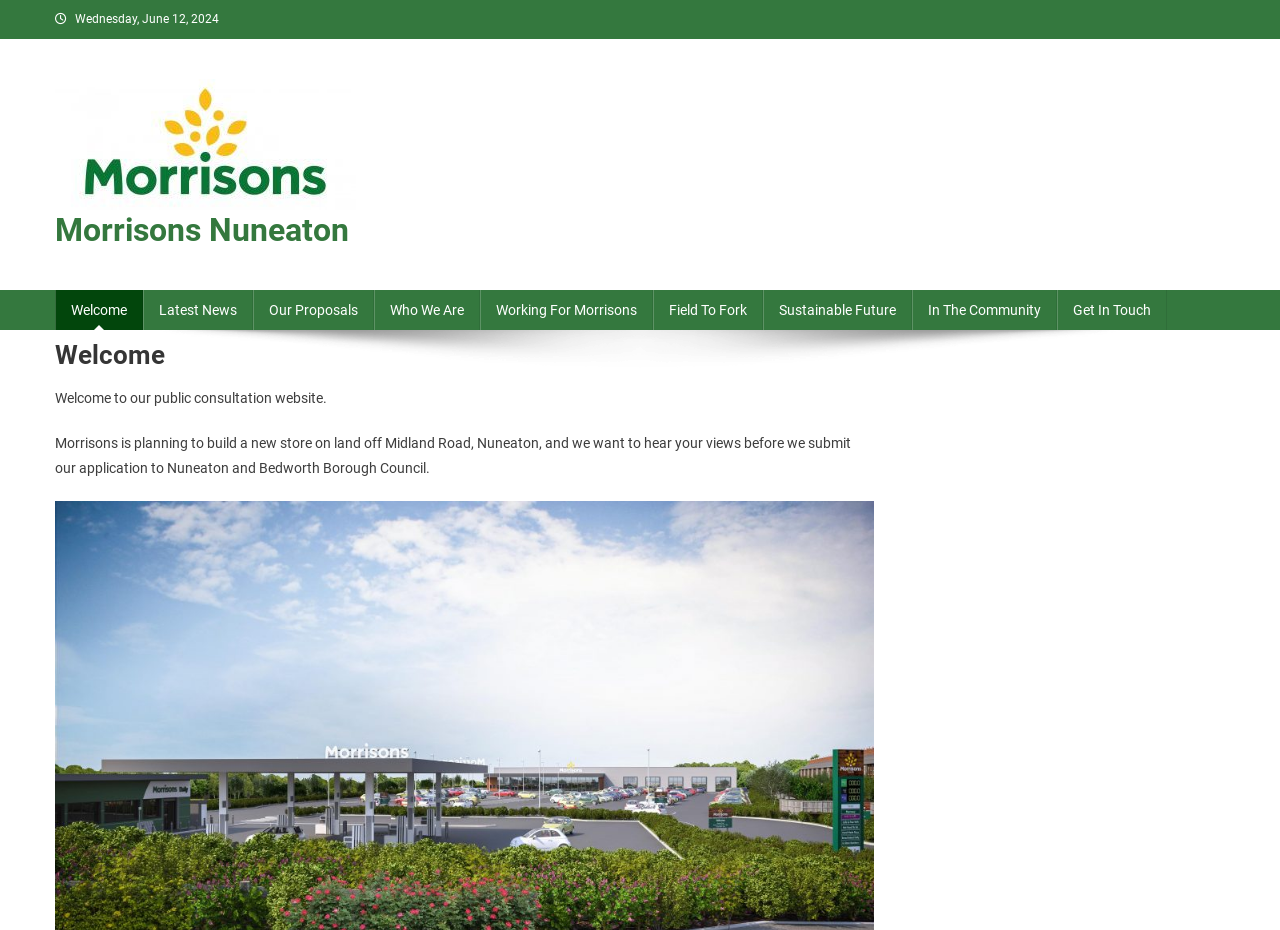Provide the bounding box coordinates for the area that should be clicked to complete the instruction: "view the proposals of Morrisons".

[0.198, 0.311, 0.292, 0.354]